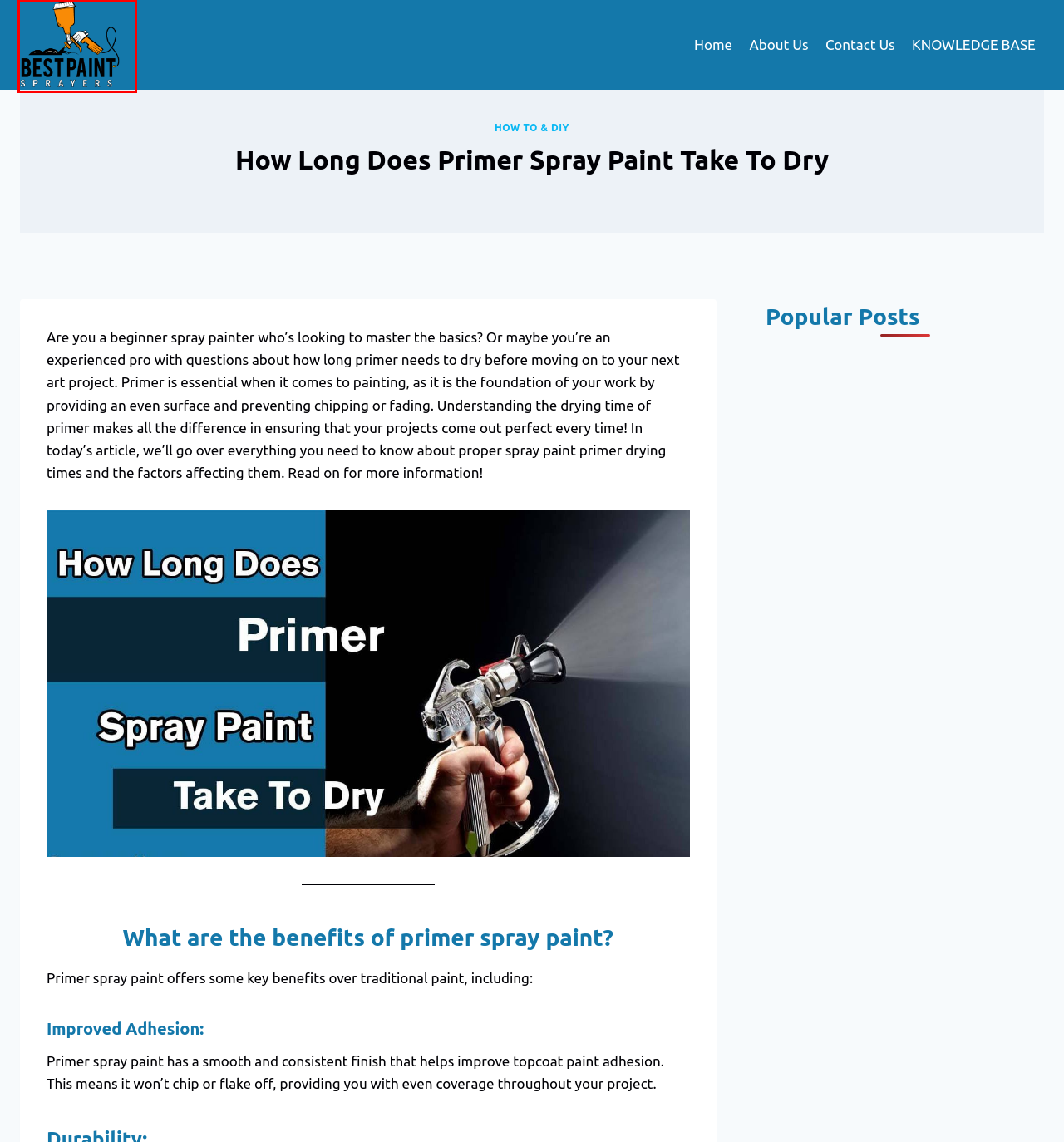You are given a screenshot of a webpage with a red rectangle bounding box around an element. Choose the best webpage description that matches the page after clicking the element in the bounding box. Here are the candidates:
A. Magnum prox17 vs x5 Paint Sprayer Comparison 2023
B. Best Paint Sprayers Guide and Review 2023 - BestPaintSprayers
C. About us | professional paint sprayers guide | Best Paint Sprayers
D. spray paint
E. How To & DIY
F. CONTACT US | Feel free to contact | Best Paint Sprayers
G. Knowledge Base - Best Paint Sprayers
H. How To Clean a Clogged Paint Sprayer - Best Paint Sprayers

B